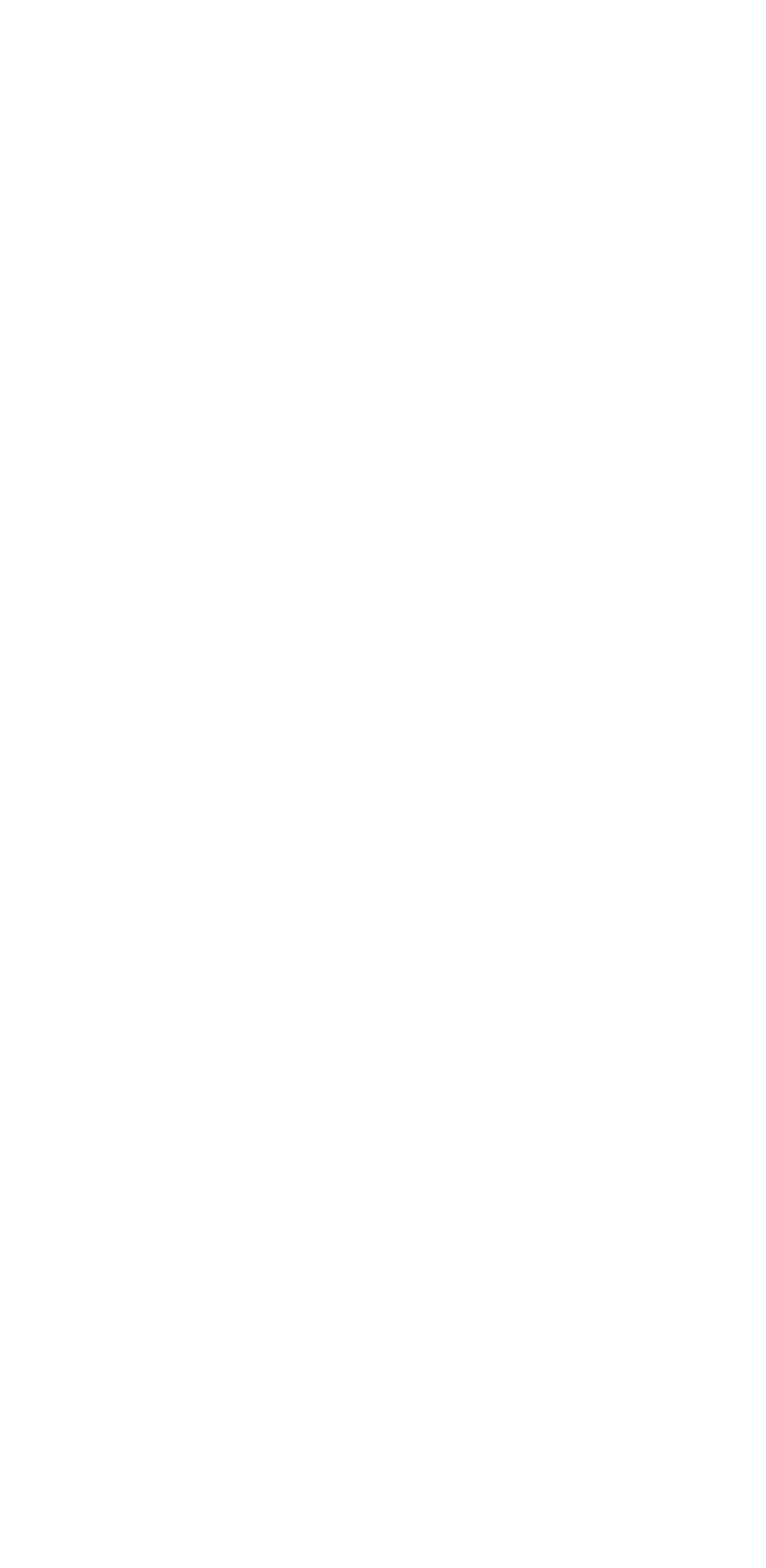Please specify the bounding box coordinates of the clickable region to carry out the following instruction: "Contact the library". The coordinates should be four float numbers between 0 and 1, in the format [left, top, right, bottom].

[0.077, 0.082, 0.254, 0.102]